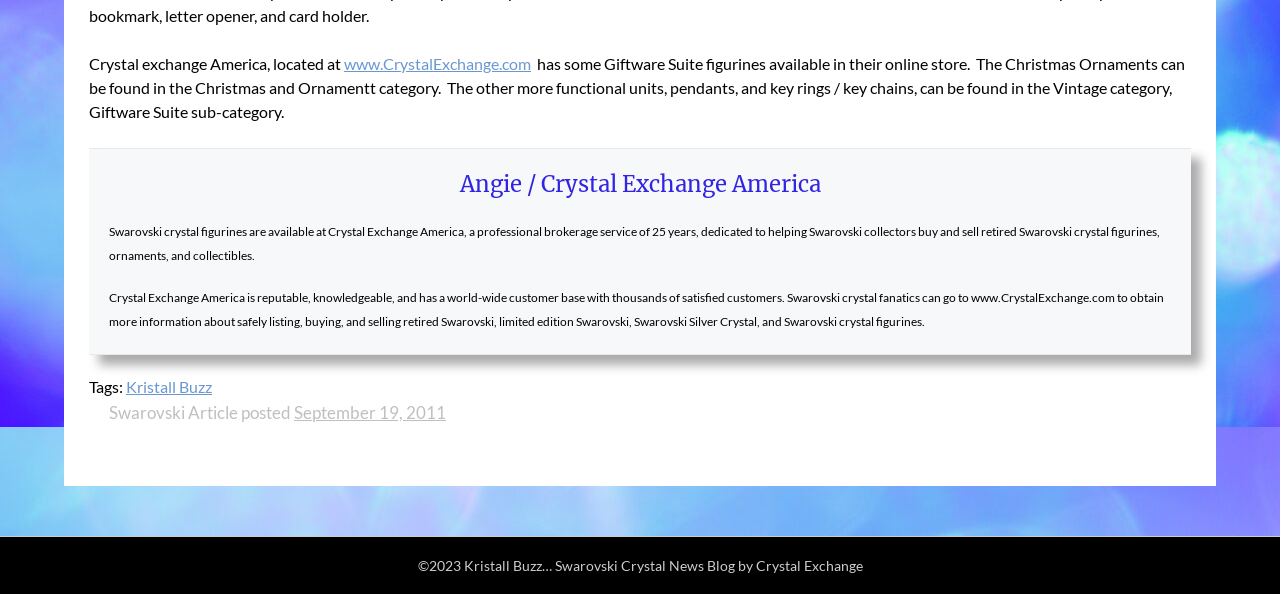Please answer the following question using a single word or phrase: 
Where can Swarovski crystal fanatics go for more information?

www.CrystalExchange.com